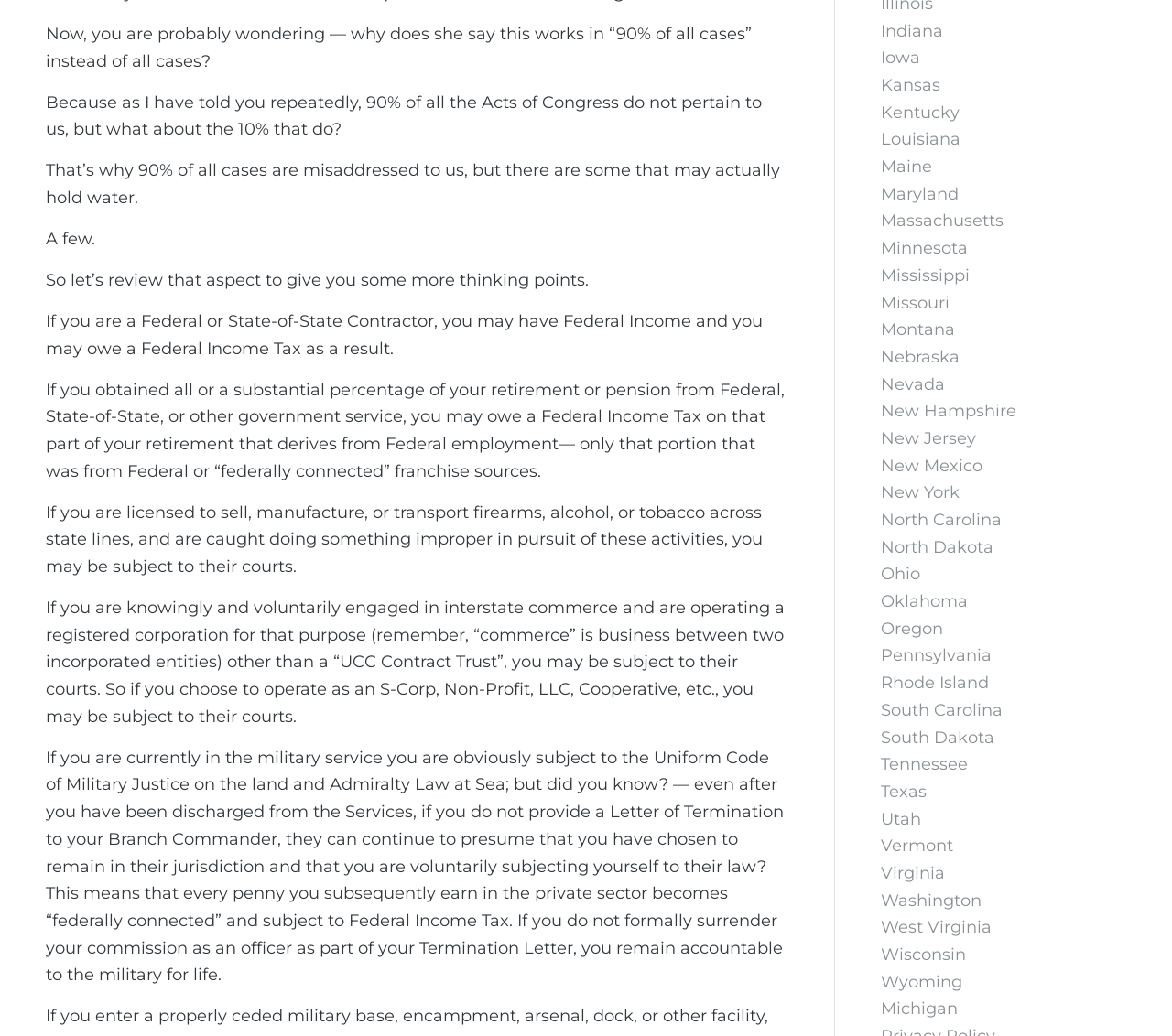Find the bounding box coordinates of the UI element according to this description: "Michigan".

[0.752, 0.964, 0.817, 0.984]